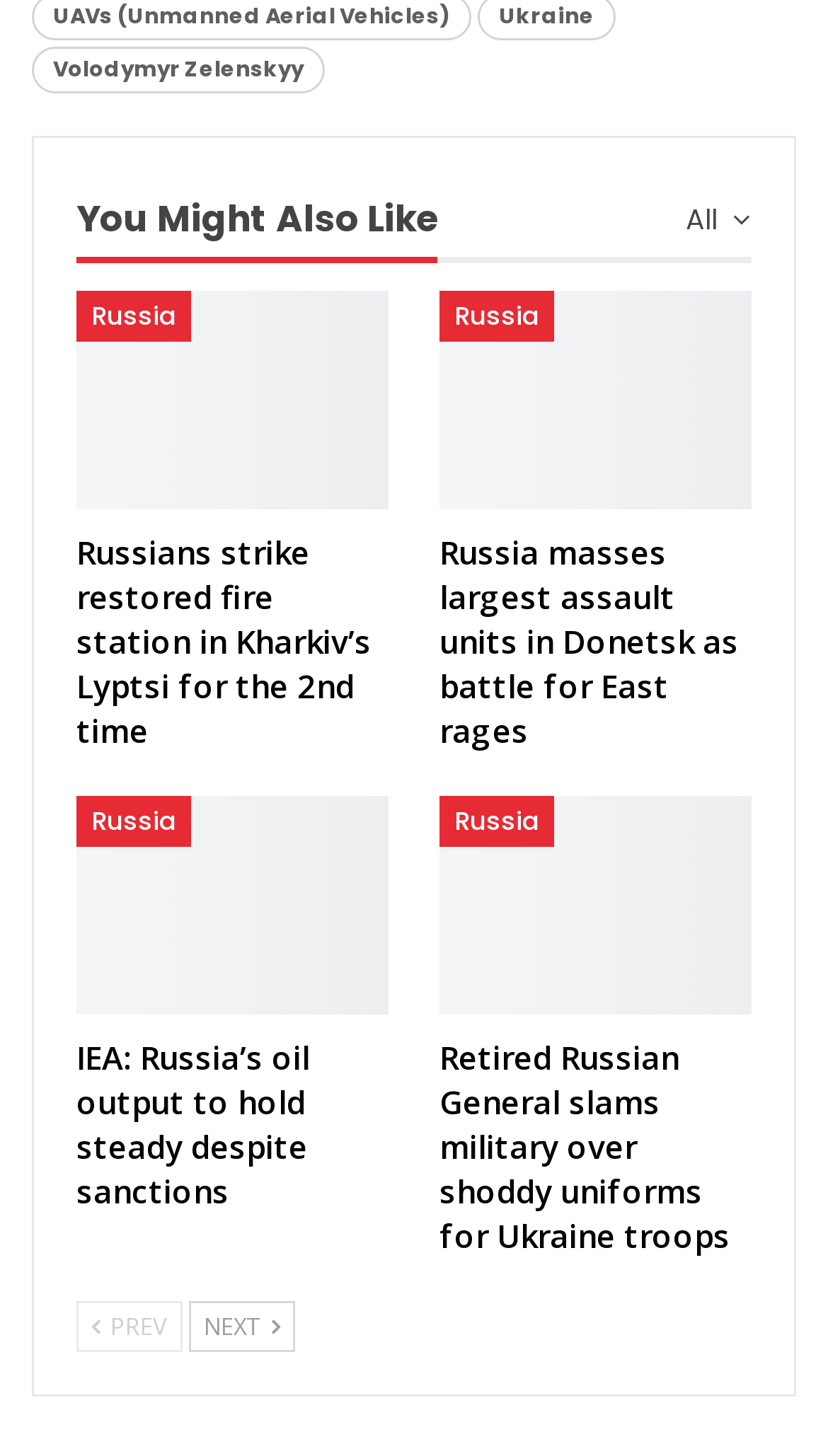Identify the bounding box coordinates of the clickable section necessary to follow the following instruction: "Go to previous page". The coordinates should be presented as four float numbers from 0 to 1, i.e., [left, top, right, bottom].

[0.092, 0.893, 0.221, 0.928]